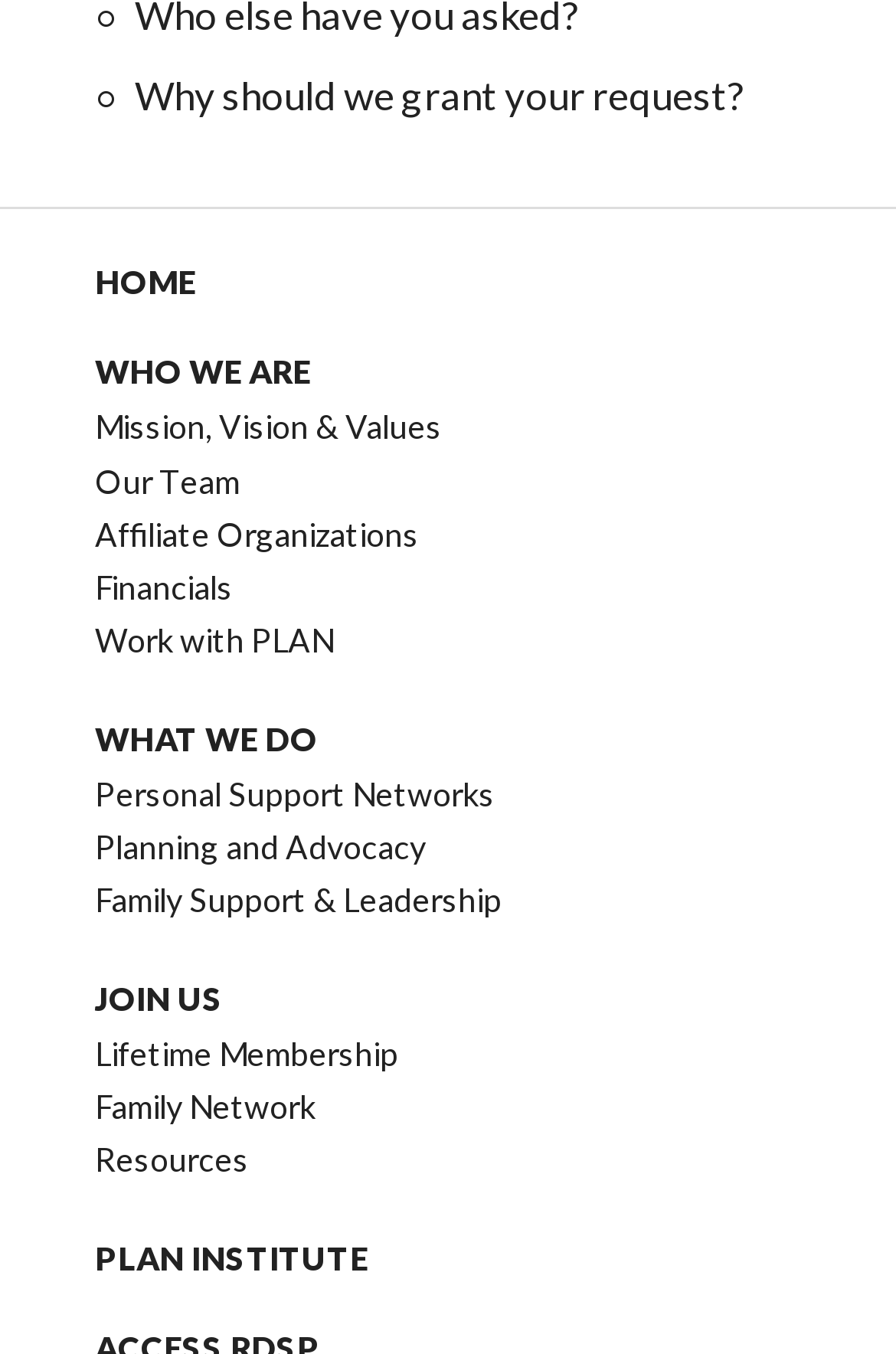What is the first link in the 'JOIN US' section?
Answer the question with as much detail as possible.

By examining the links under the 'JOIN US' section, I can see that the first link is 'Lifetime Membership', which has a bounding box coordinate of [0.106, 0.764, 0.444, 0.793].